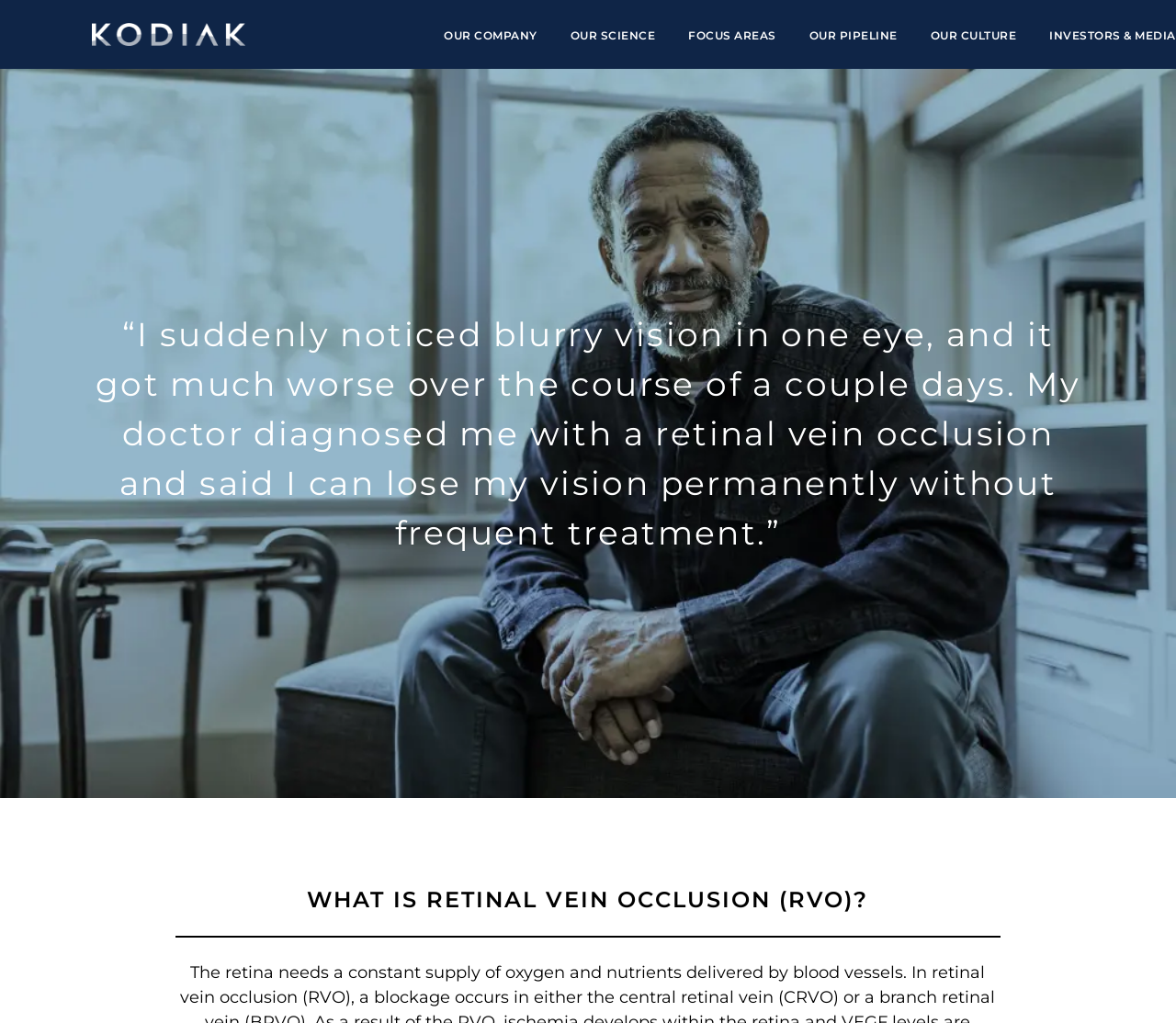How many main navigation links are there?
Observe the image and answer the question with a one-word or short phrase response.

5